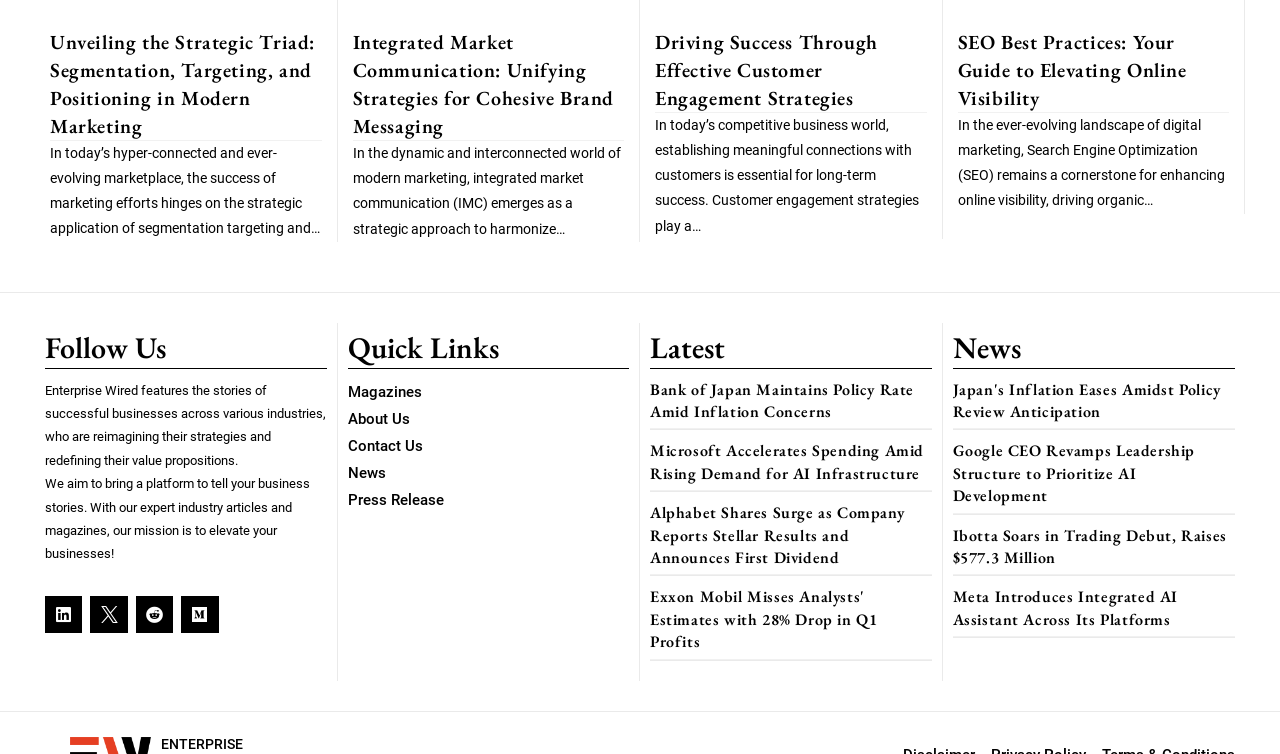Please identify the bounding box coordinates of the element's region that I should click in order to complete the following instruction: "Read about Unveiling the Strategic Triad". The bounding box coordinates consist of four float numbers between 0 and 1, i.e., [left, top, right, bottom].

[0.039, 0.03, 0.251, 0.187]